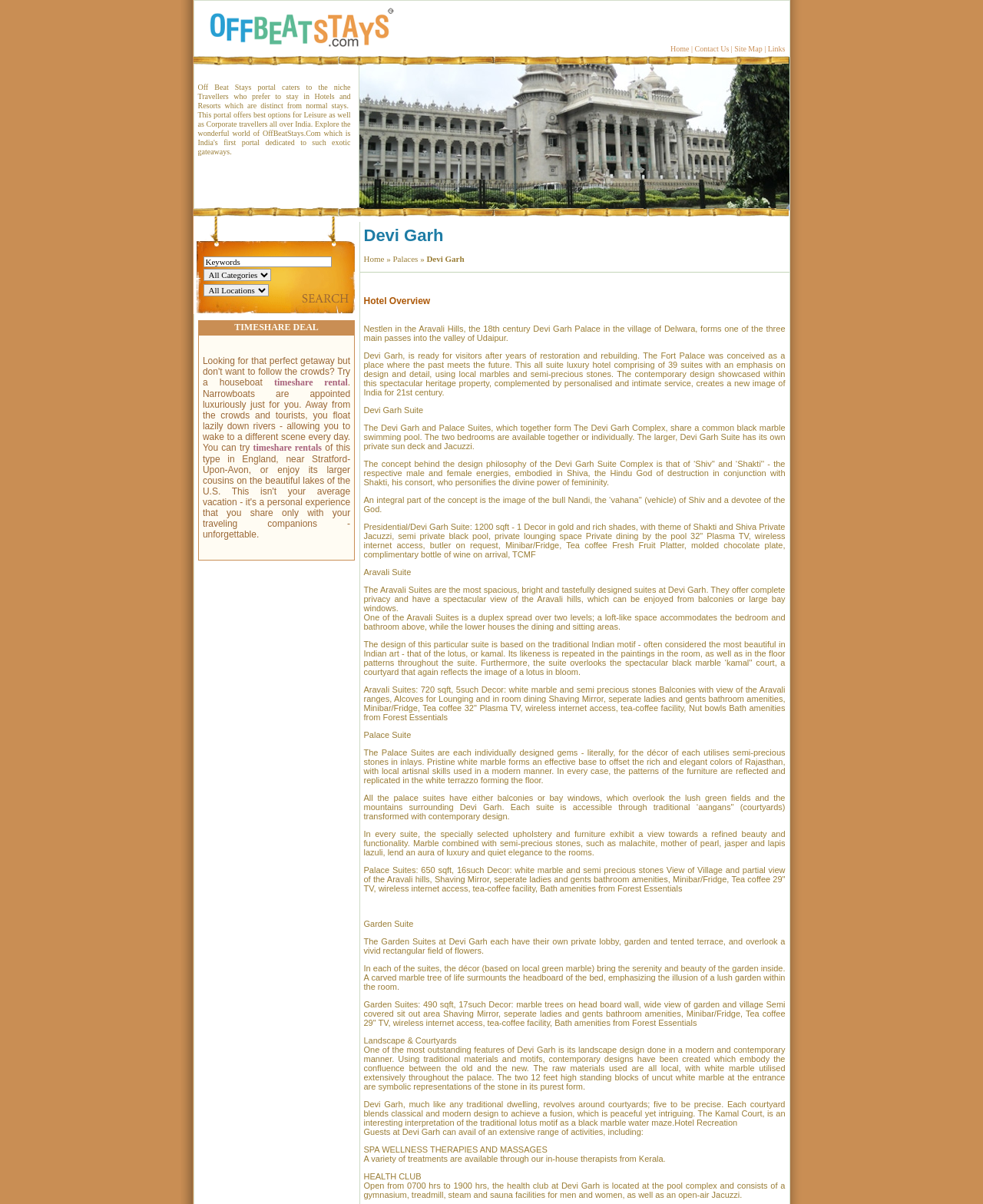Locate the bounding box coordinates of the element I should click to achieve the following instruction: "Read about 'Palaces in India'".

[0.365, 0.047, 0.803, 0.175]